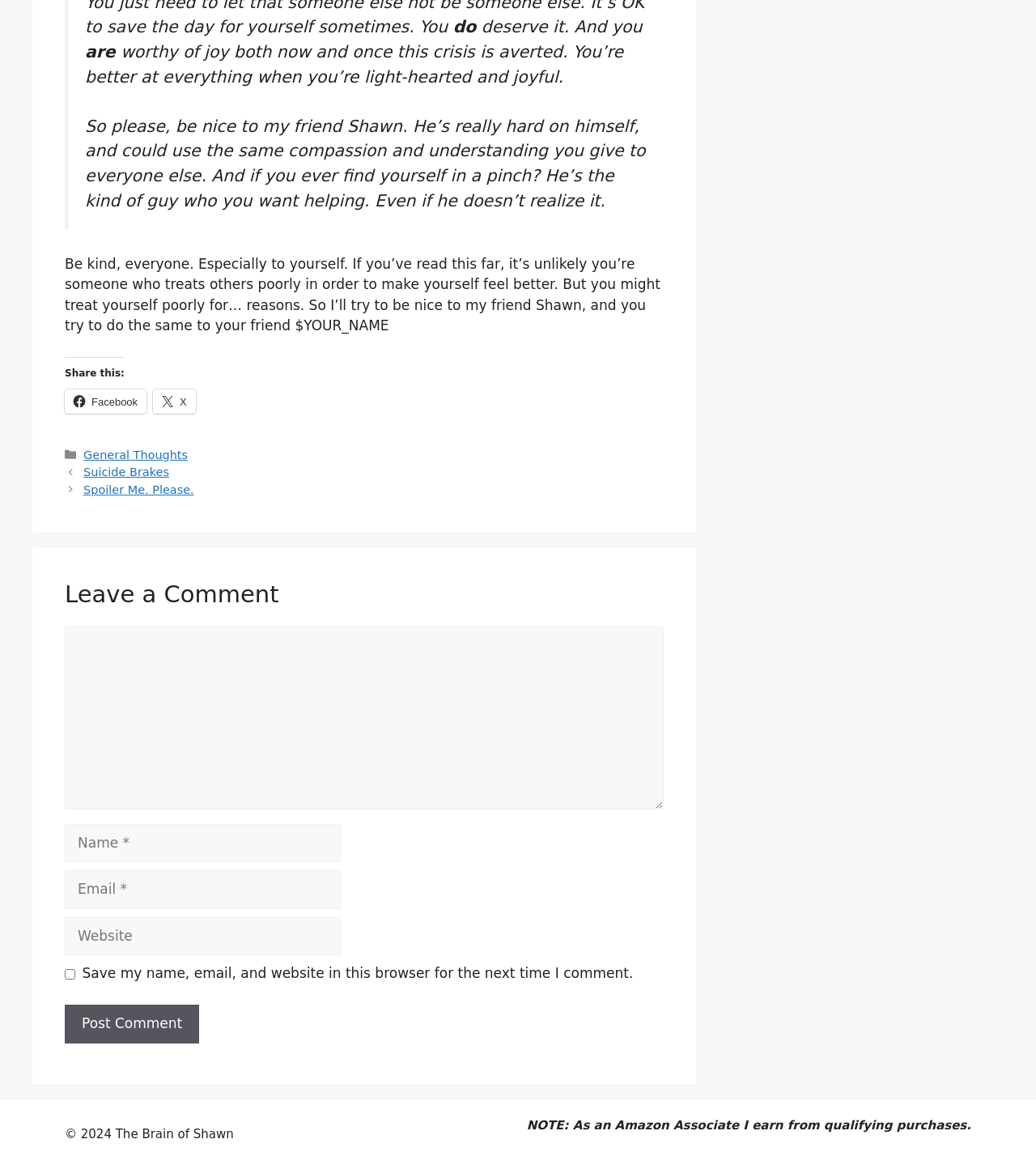Please identify the bounding box coordinates of the clickable area that will fulfill the following instruction: "Read the General Thoughts category". The coordinates should be in the format of four float numbers between 0 and 1, i.e., [left, top, right, bottom].

[0.081, 0.383, 0.181, 0.394]